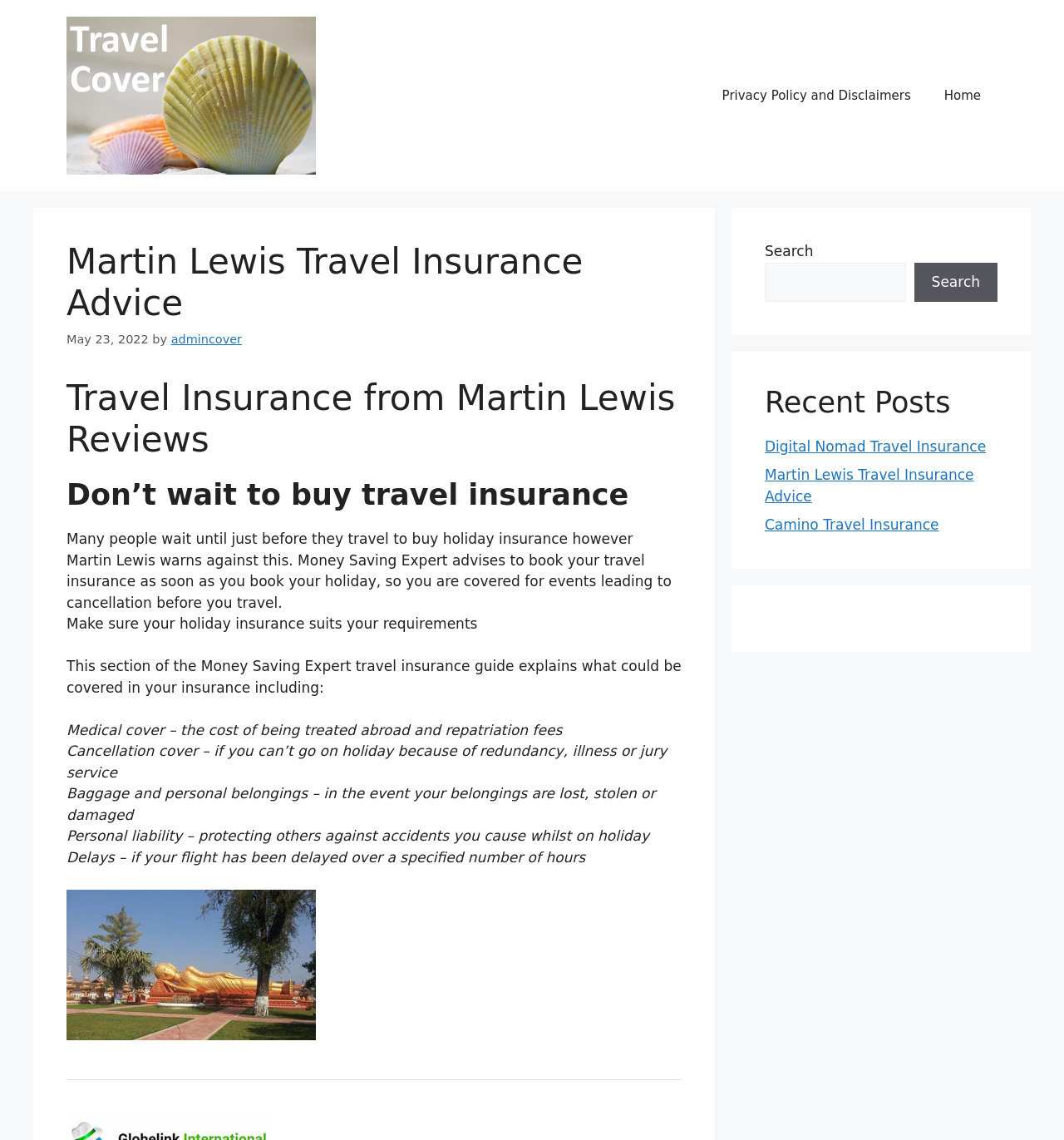Locate the bounding box coordinates of the element to click to perform the following action: 'View Digital Nomad Travel Insurance'. The coordinates should be given as four float values between 0 and 1, in the form of [left, top, right, bottom].

[0.719, 0.384, 0.927, 0.399]